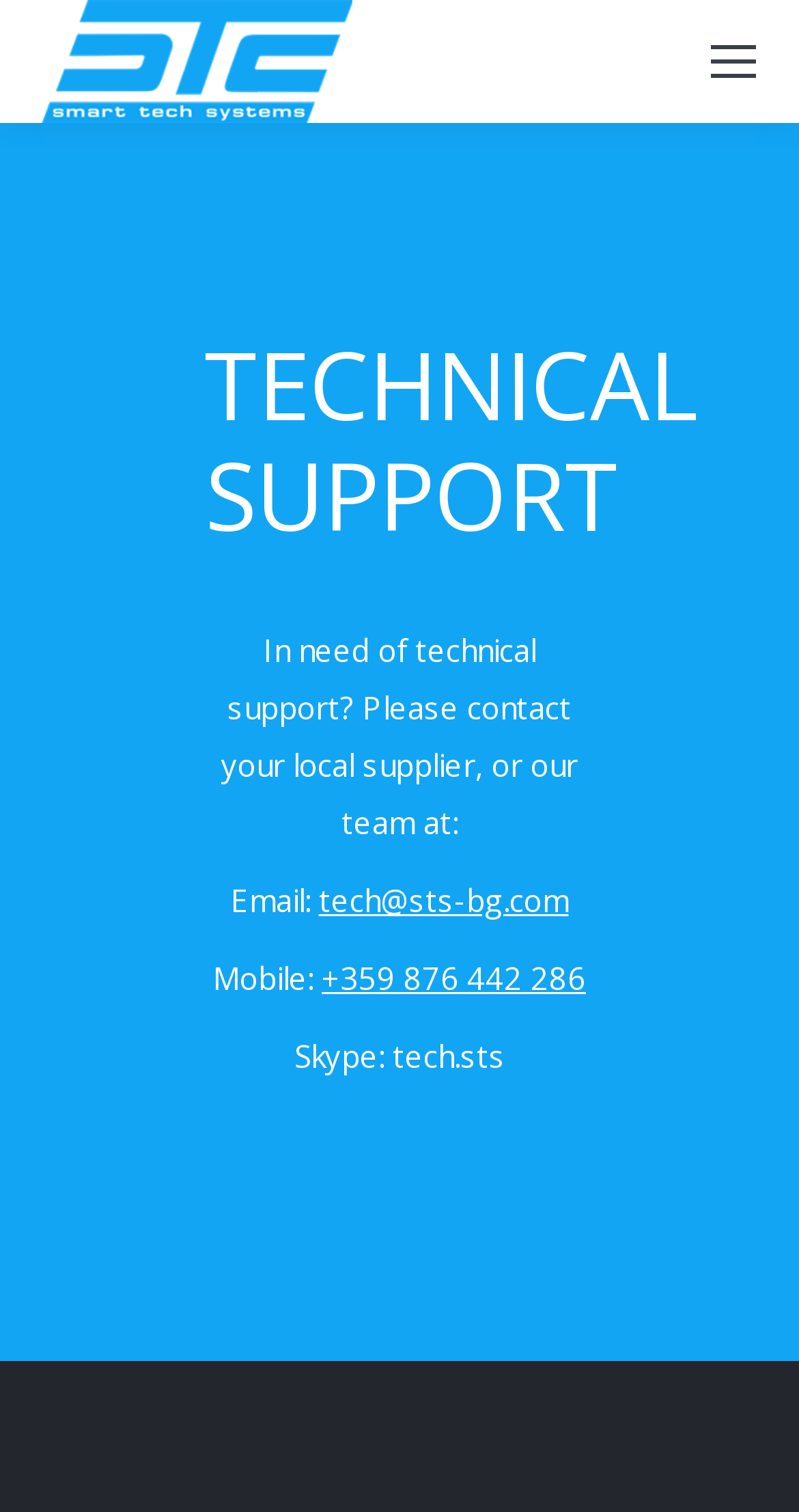Using the element description: "tech@sts-bg.com", determine the bounding box coordinates. The coordinates should be in the format [left, top, right, bottom], with values between 0 and 1.

[0.399, 0.582, 0.712, 0.609]